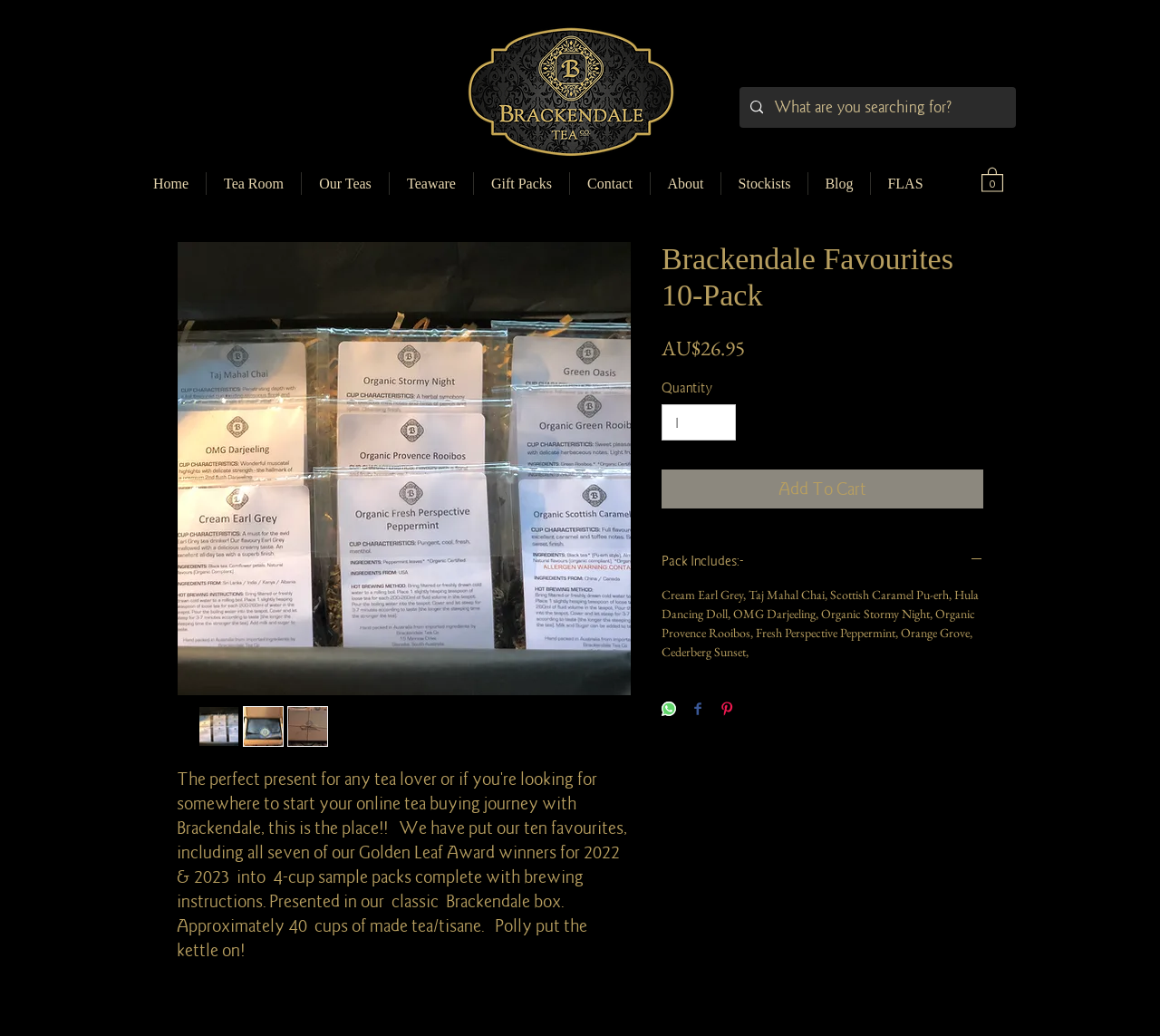Using the description "Add To Cart", locate and provide the bounding box of the UI element.

[0.57, 0.454, 0.848, 0.491]